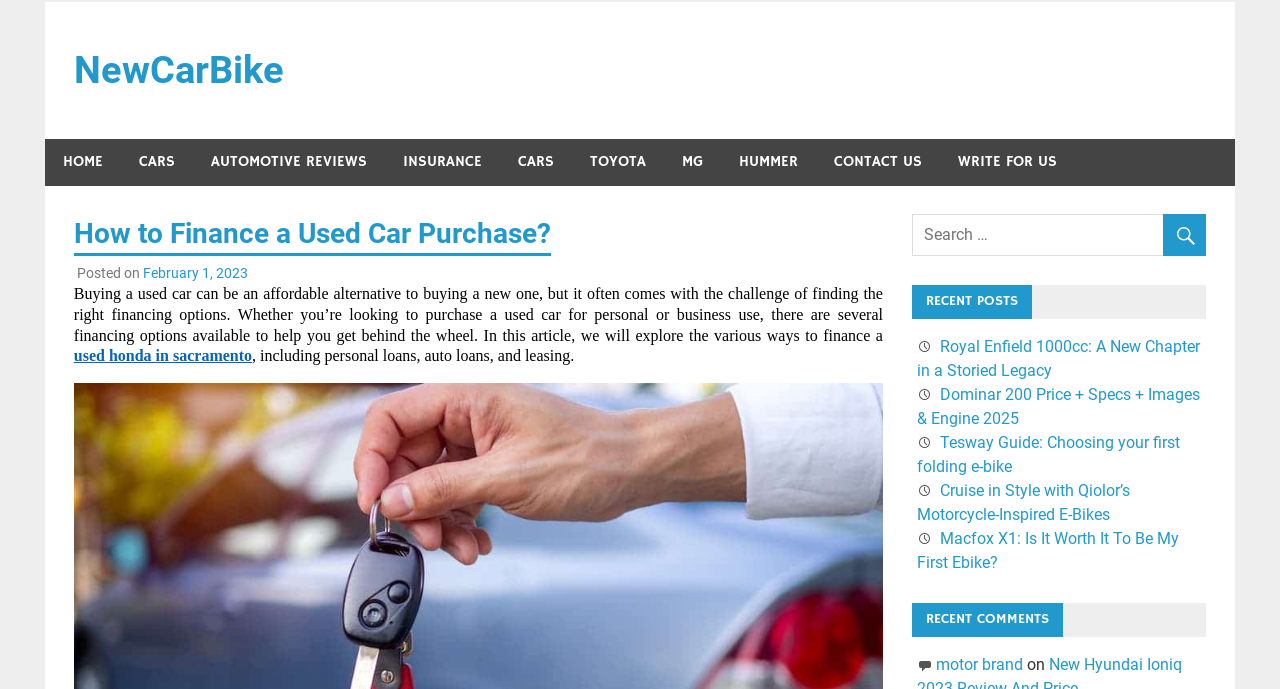Kindly determine the bounding box coordinates of the area that needs to be clicked to fulfill this instruction: "Click on the 'HOME' link".

[0.035, 0.202, 0.095, 0.269]